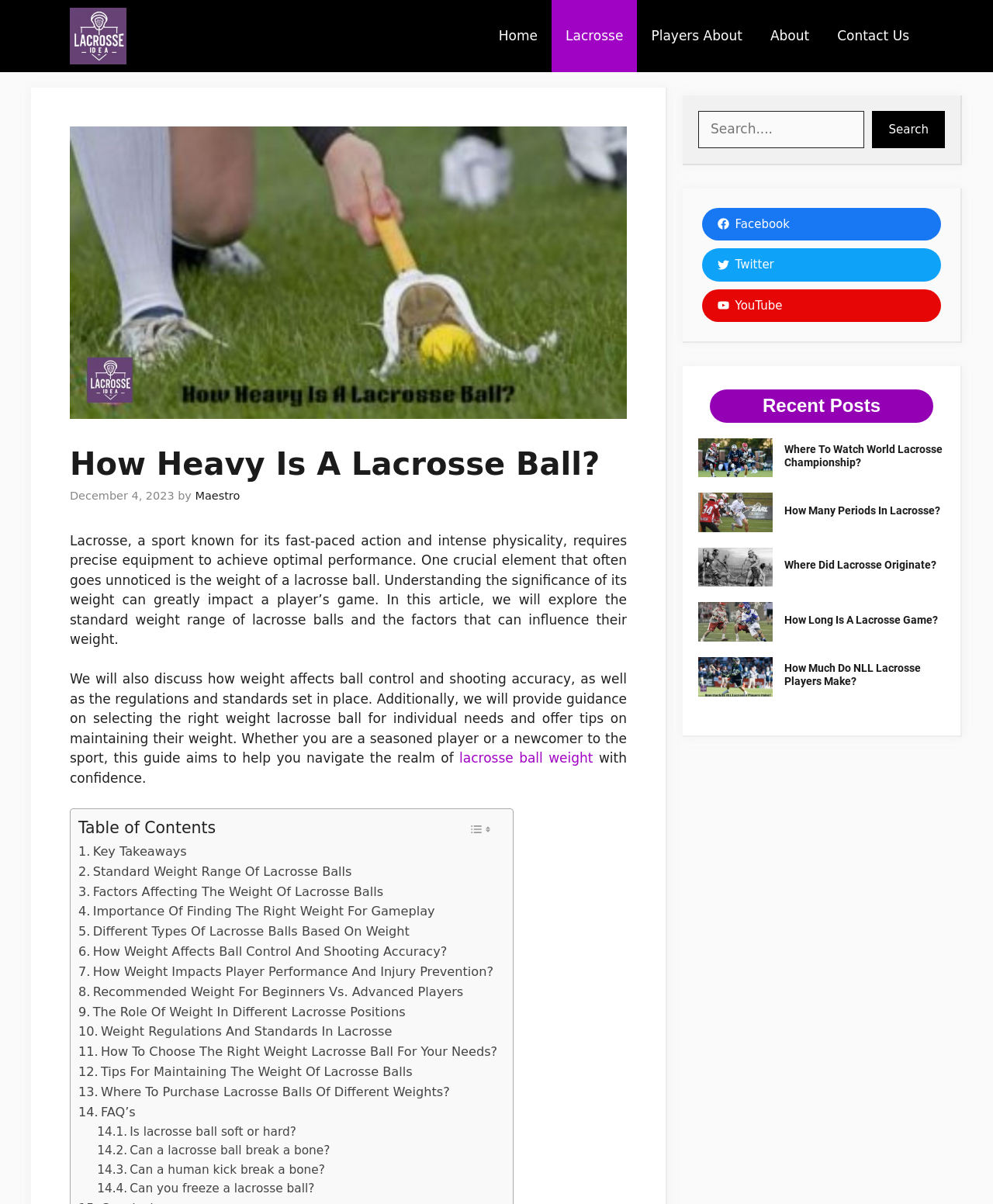What is the significance of understanding the weight of a lacrosse ball?
Using the image as a reference, answer with just one word or a short phrase.

It affects gameplay